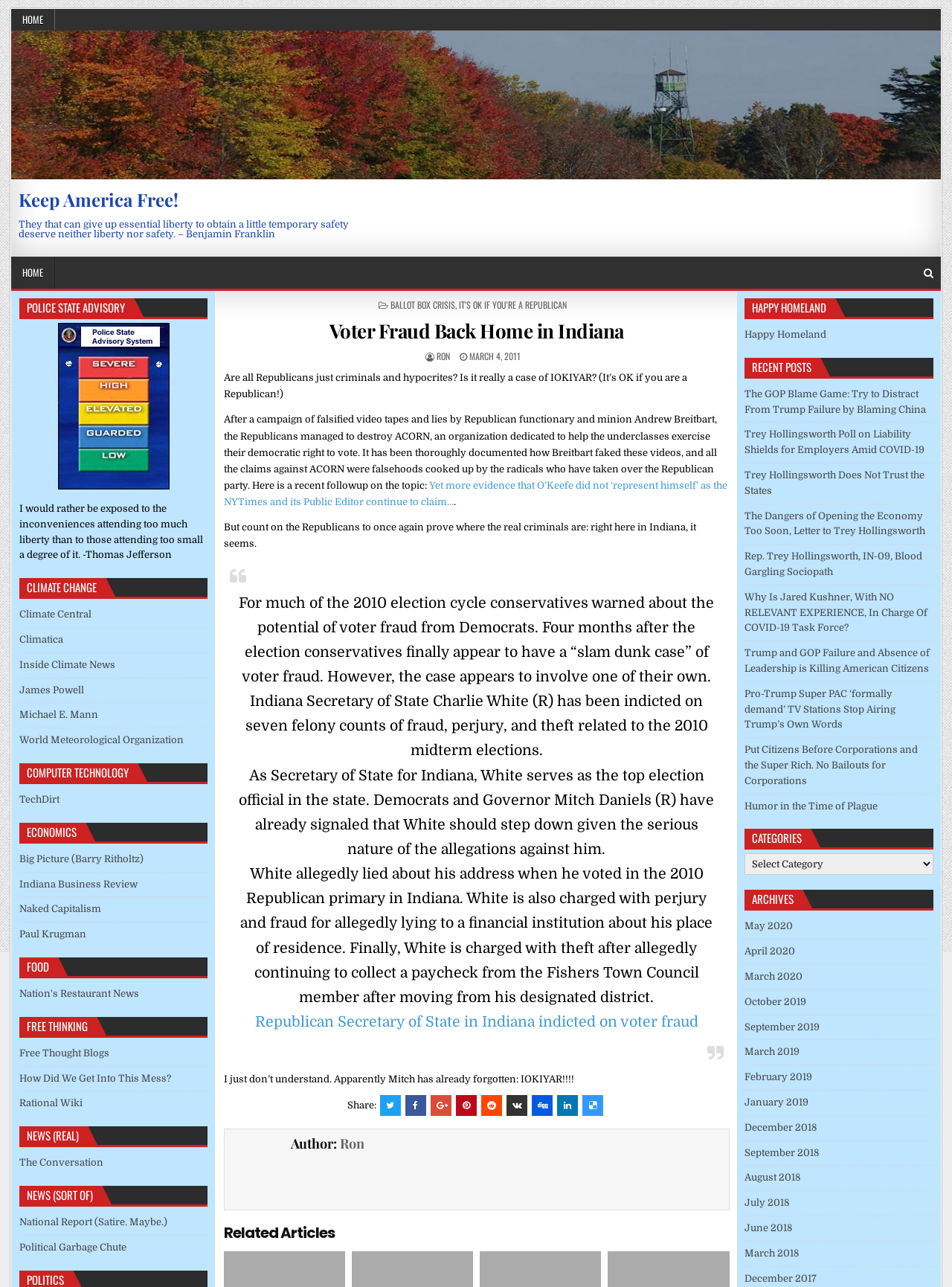Find the bounding box coordinates of the clickable area required to complete the following action: "Visit the 'Keep America Free!' website".

[0.02, 0.146, 0.188, 0.164]